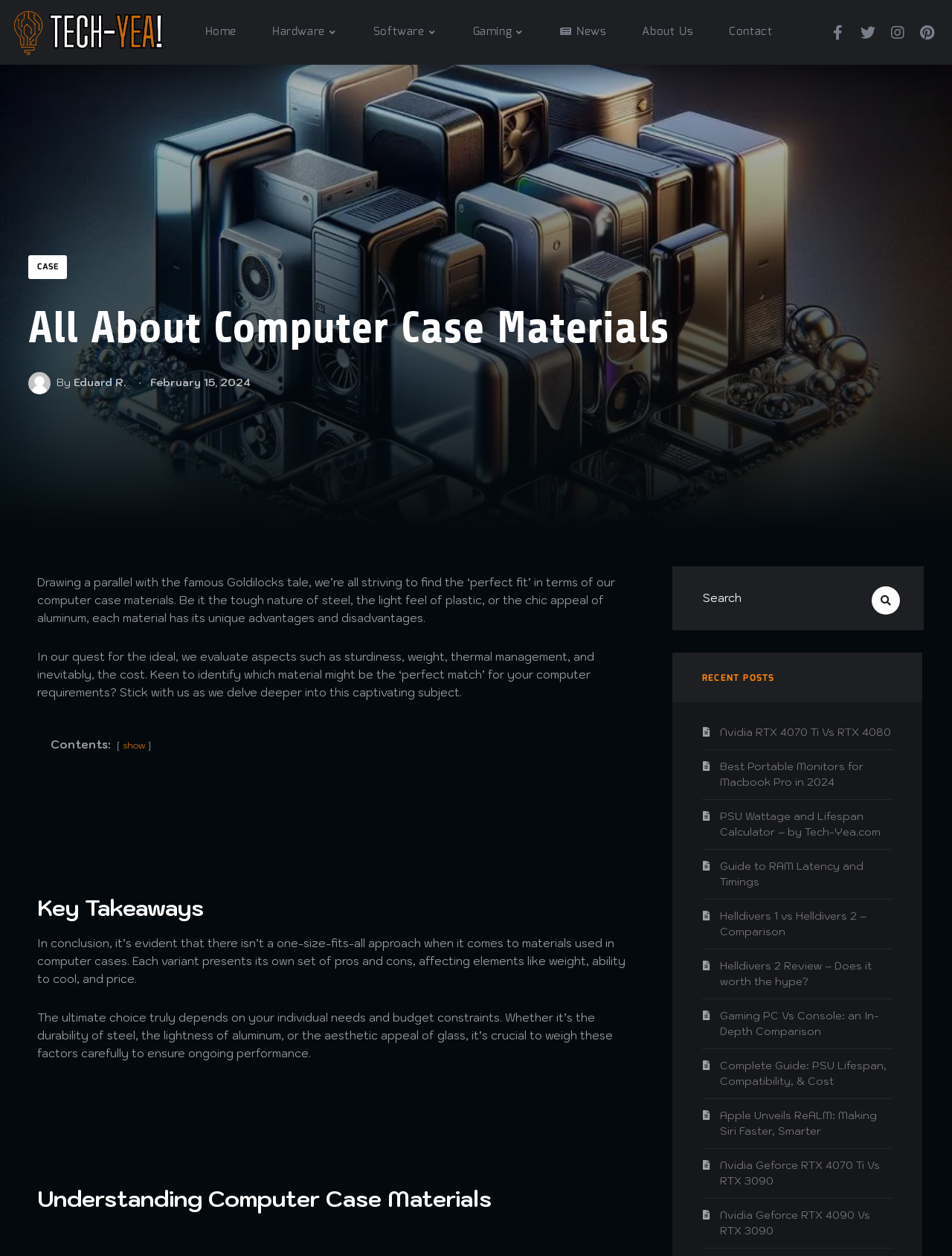What is the purpose of the search box?
Using the visual information from the image, give a one-word or short-phrase answer.

To search the website